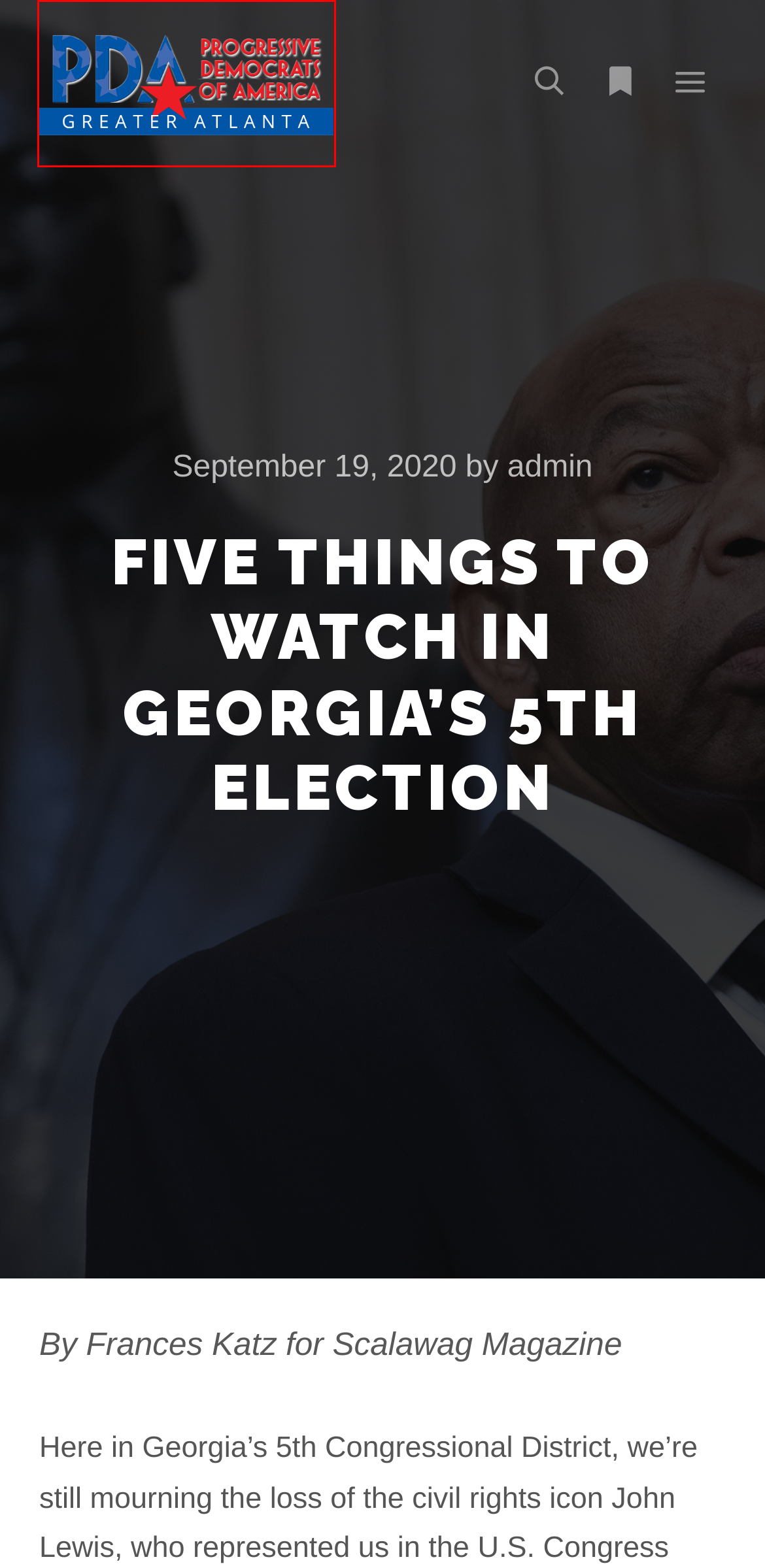You are given a screenshot of a webpage with a red rectangle bounding box around an element. Choose the best webpage description that matches the page after clicking the element in the bounding box. Here are the candidates:
A. Keisha Waites – Progressive Democratic Activists
B. Georgia 6th District – Progressive Democratic Activists
C. Senator David Perdue – Progressive Democratic Activists
D. admin – Progressive Democratic Activists
E. Don’t Underestimate Warnock, Ossoff in Georgia Runoffs – Progressive Democratic Activists
F. John Lewis – Progressive Democratic Activists
G. David Perdue – Progressive Democratic Activists
H. Progressive Democratic Activists – Advocating for progressive issues and candidates in Georgia

H